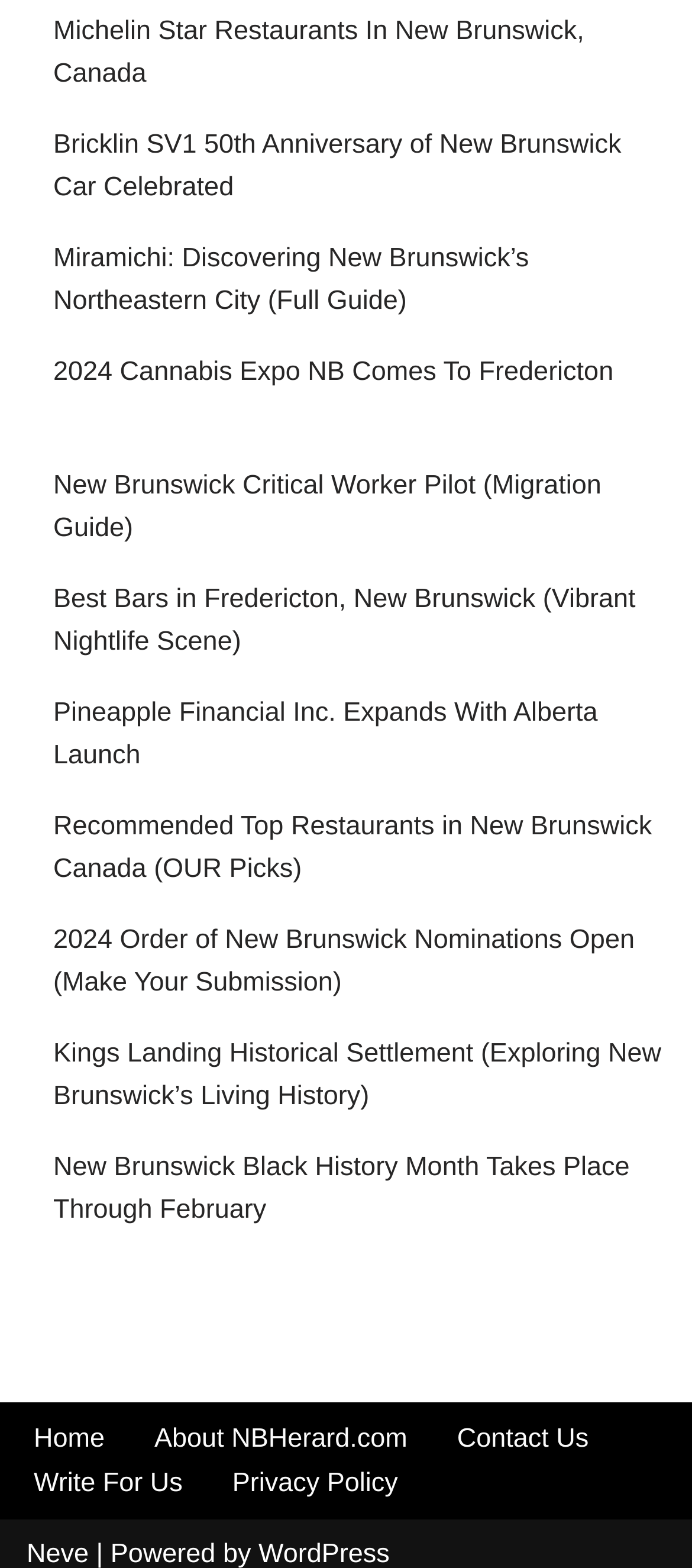Identify the bounding box coordinates for the element you need to click to achieve the following task: "Discover the best bars in Fredericton, New Brunswick". The coordinates must be four float values ranging from 0 to 1, formatted as [left, top, right, bottom].

[0.077, 0.372, 0.918, 0.419]